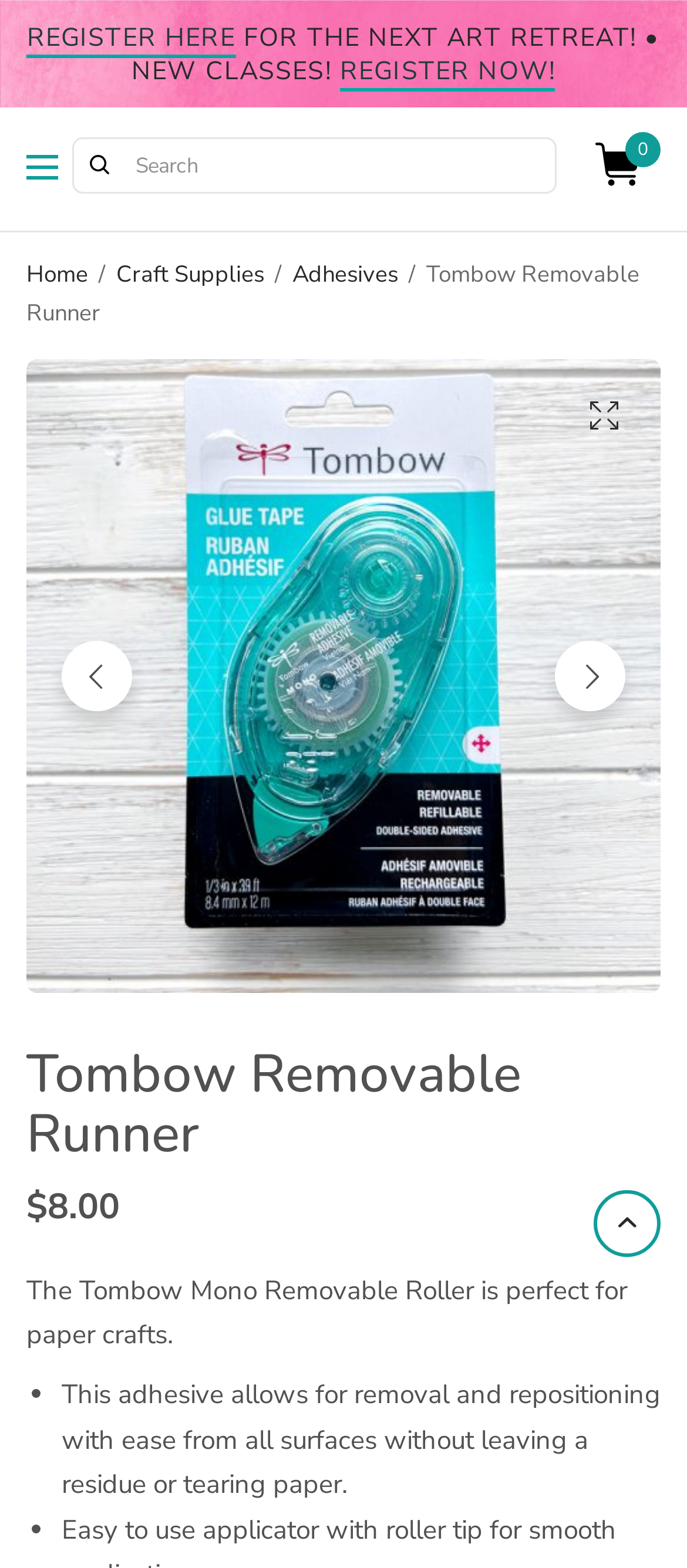Locate the bounding box of the UI element defined by this description: "title="tombow-removable-dispenser"". The coordinates should be given as four float numbers between 0 and 1, formatted as [left, top, right, bottom].

[0.038, 0.229, 0.962, 0.634]